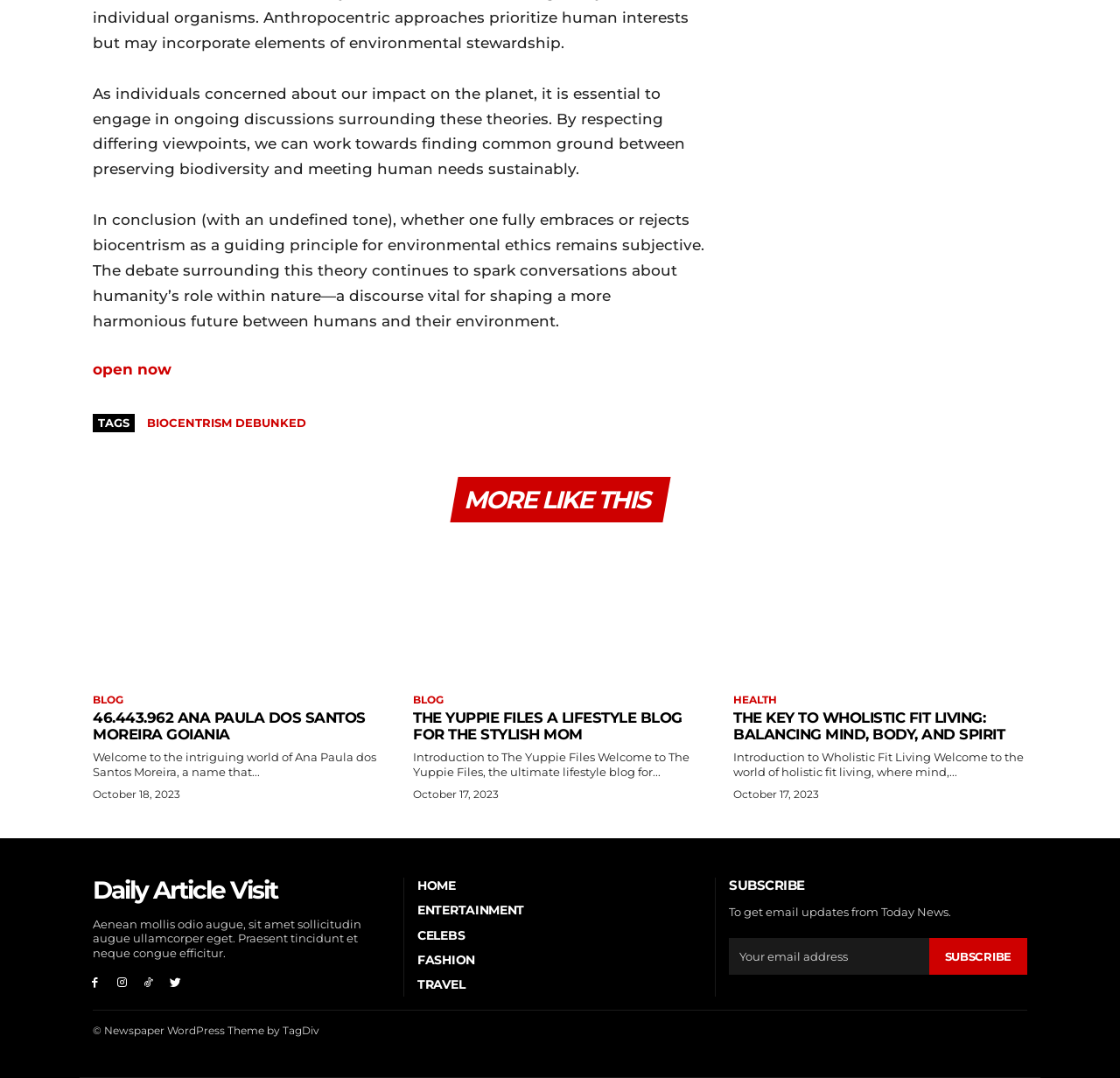What is the theme of the website?
Please answer the question with a single word or phrase, referencing the image.

Newspaper WordPress Theme by TagDiv